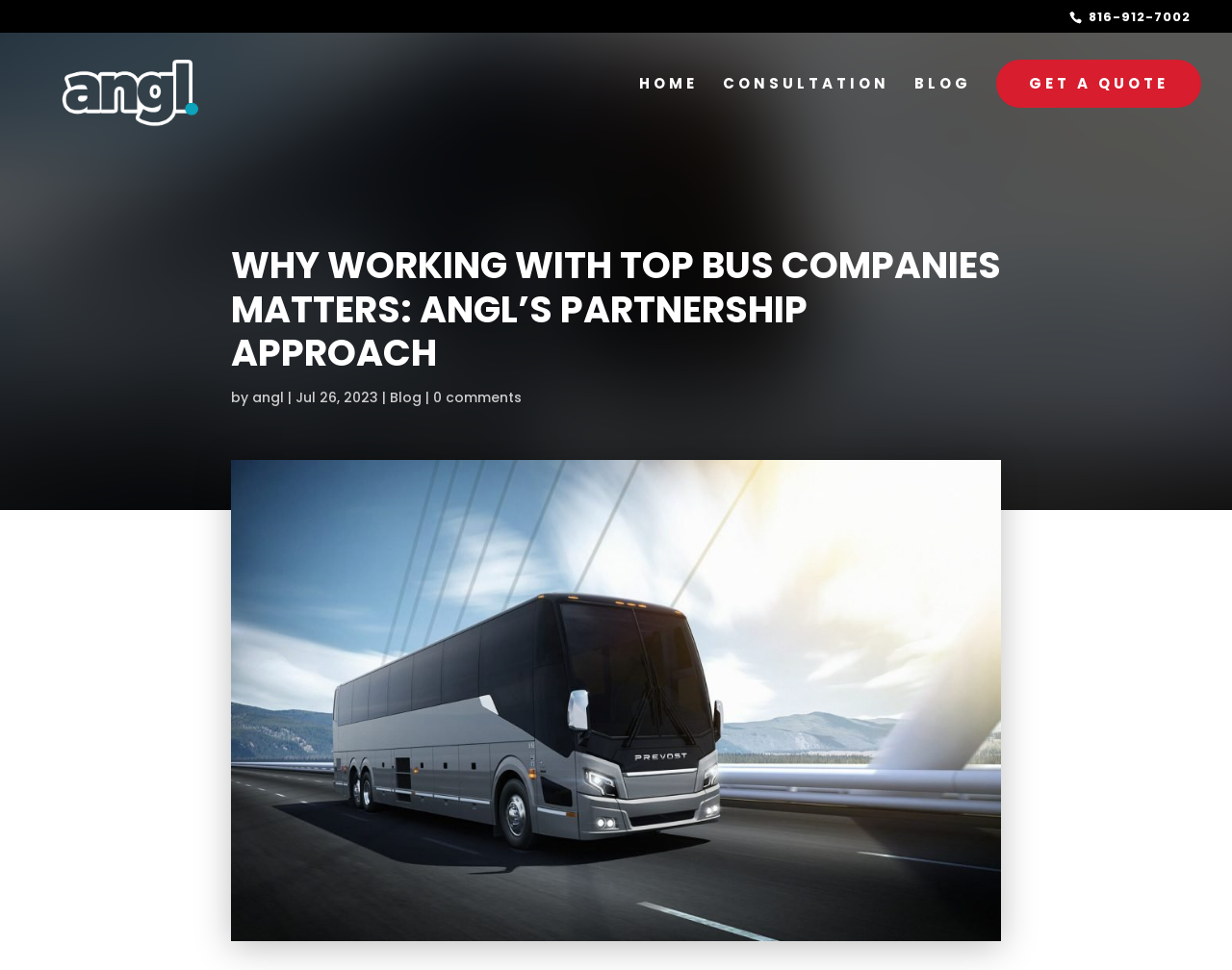Find the bounding box coordinates of the clickable area required to complete the following action: "Explore ARTS & SCIENCES".

None